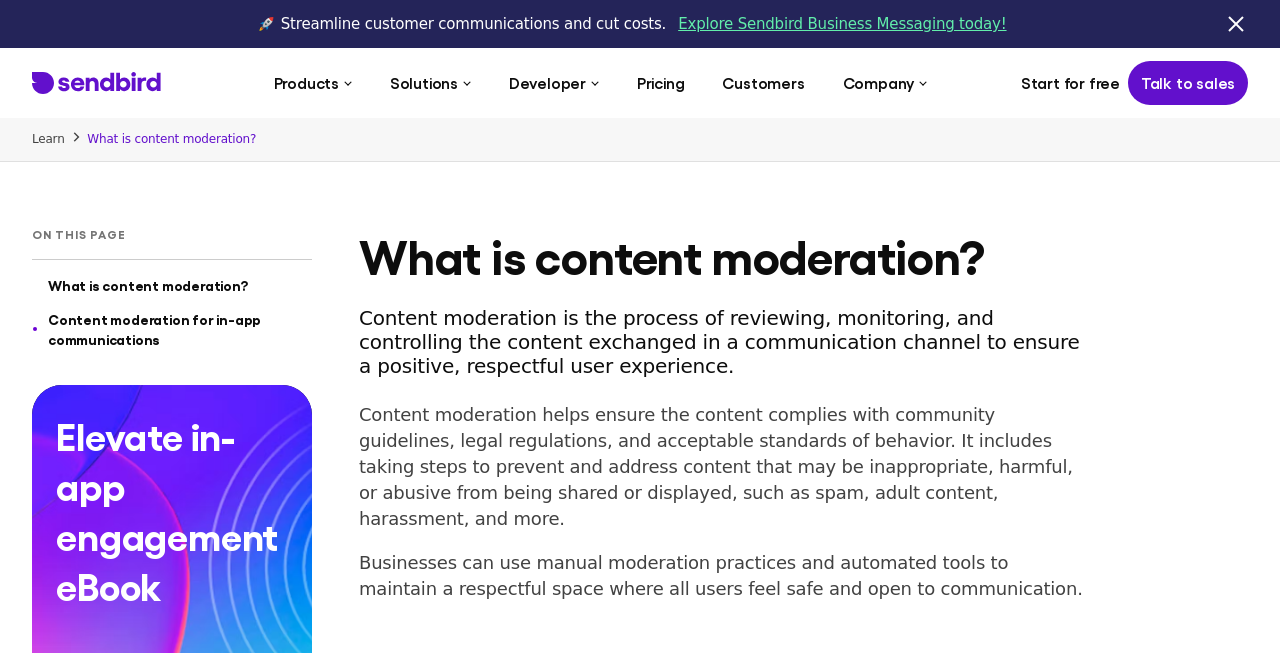Use one word or a short phrase to answer the question provided: 
What is the name of the company mentioned on the webpage?

Sendbird